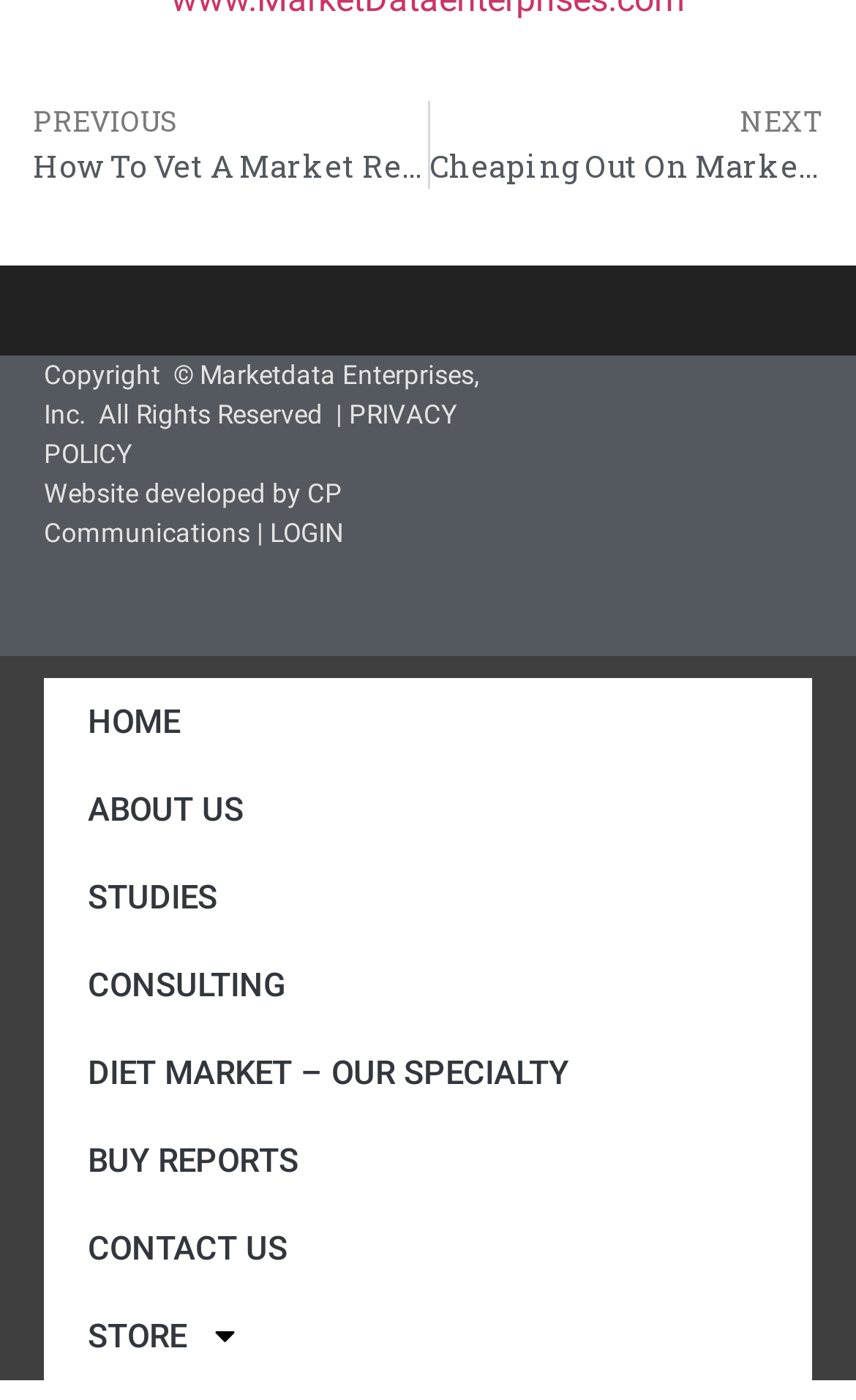Pinpoint the bounding box coordinates of the clickable element needed to complete the instruction: "login". The coordinates should be provided as four float numbers between 0 and 1: [left, top, right, bottom].

[0.315, 0.37, 0.403, 0.392]